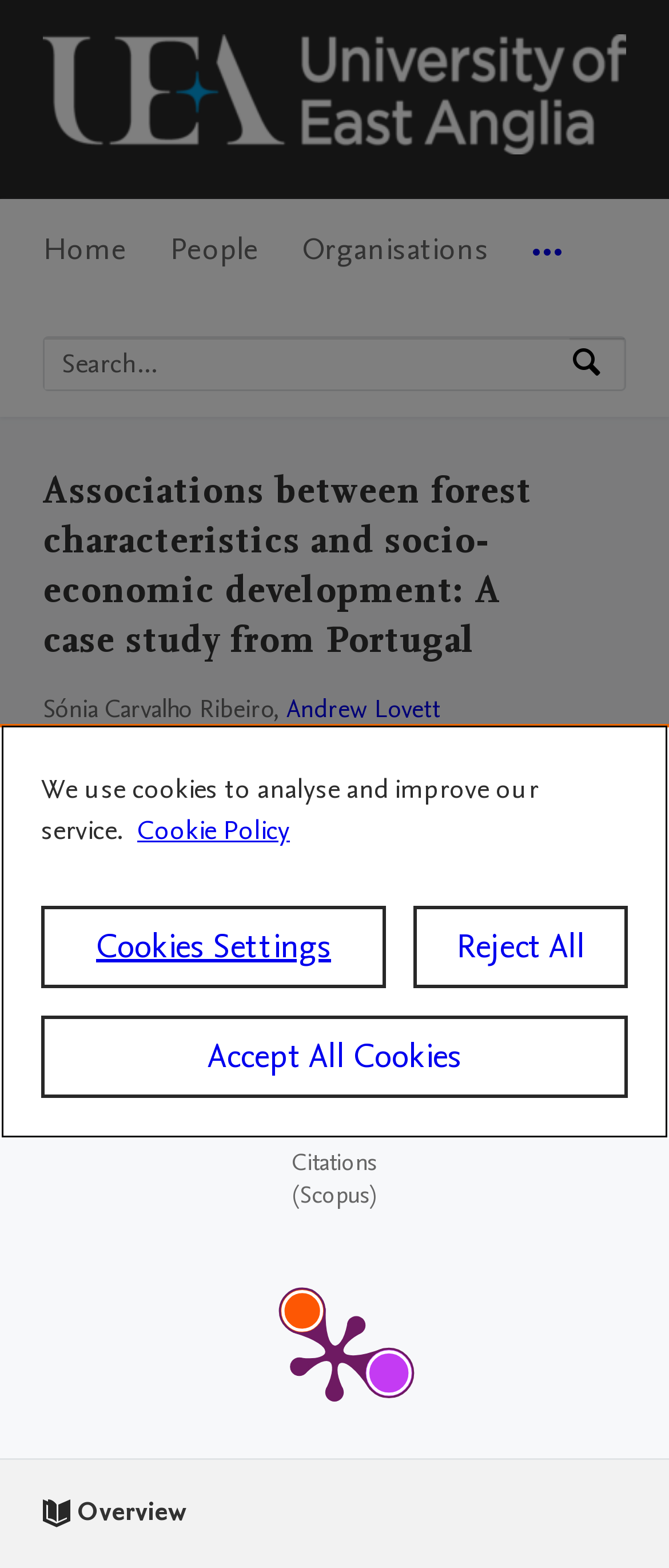Provide the bounding box coordinates of the section that needs to be clicked to accomplish the following instruction: "Search by expertise, name or affiliation."

[0.067, 0.215, 0.851, 0.248]